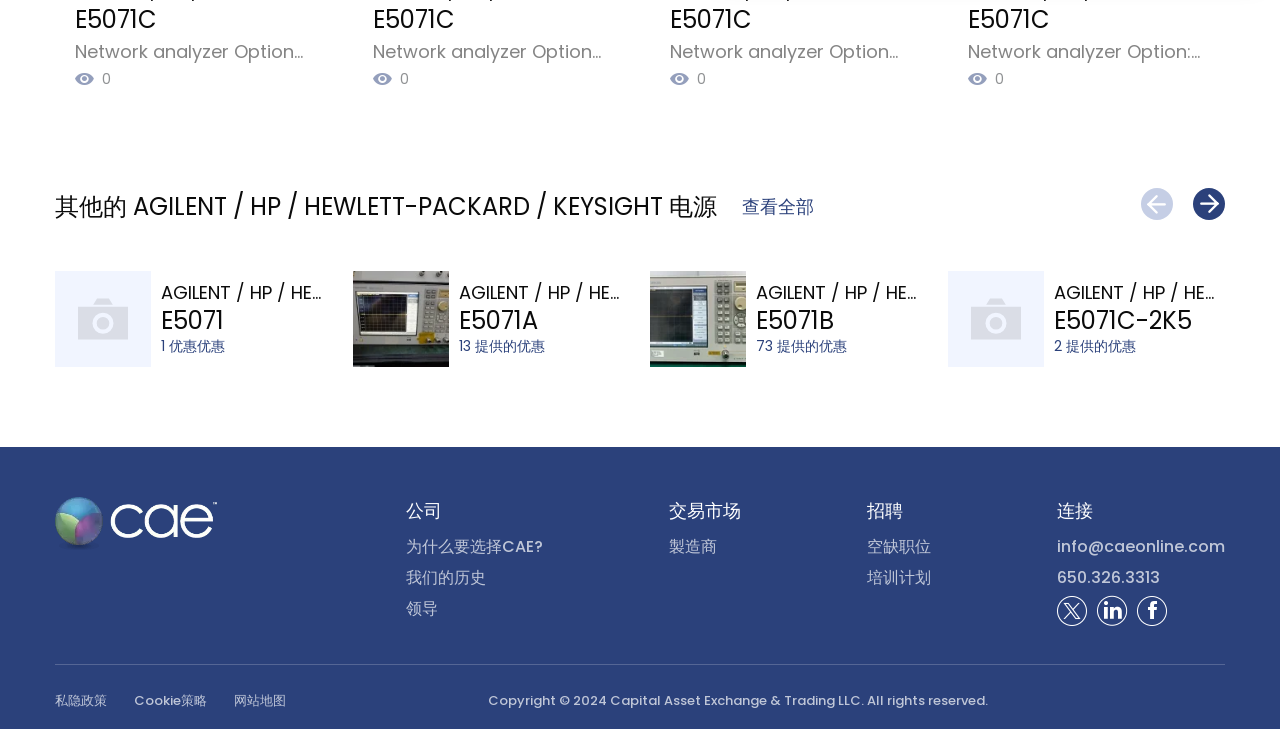How many options are available for the E5071C network analyzer?
Based on the image, answer the question with a single word or brief phrase.

5